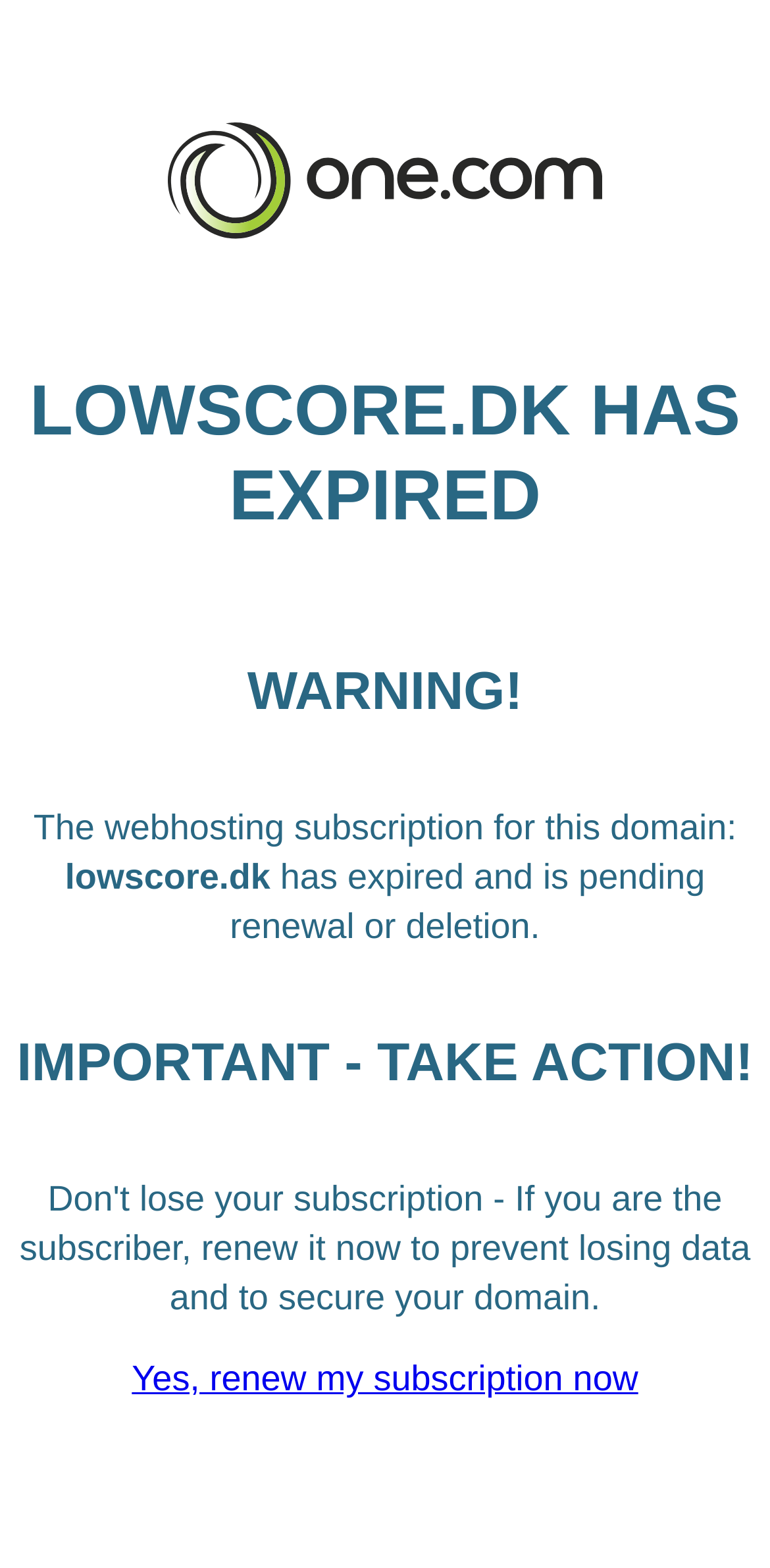Generate a thorough caption that explains the contents of the webpage.

The webpage appears to be a notification page, indicating that the domain "lowscore.dk" has expired. At the top of the page, there is a link and an image, positioned side by side, taking up most of the width. Below them, there are three headings in a vertical sequence, with the first one being "LOWSCORE.DK HAS EXPIRED" in a large font size, followed by "WARNING!" and then "IMPORTANT - TAKE ACTION!". 

To the right of the second heading, there is a paragraph of text, consisting of three parts: "The webhosting subscription for this domain:", "lowscore.dk", and "has expired and is pending renewal or deletion." The text is arranged in a horizontal sequence, with the domain name "lowscore.dk" positioned in the middle.

At the bottom of the page, there is a call-to-action link "Yes, renew my subscription now", which is centered horizontally and takes up about half of the page's width.